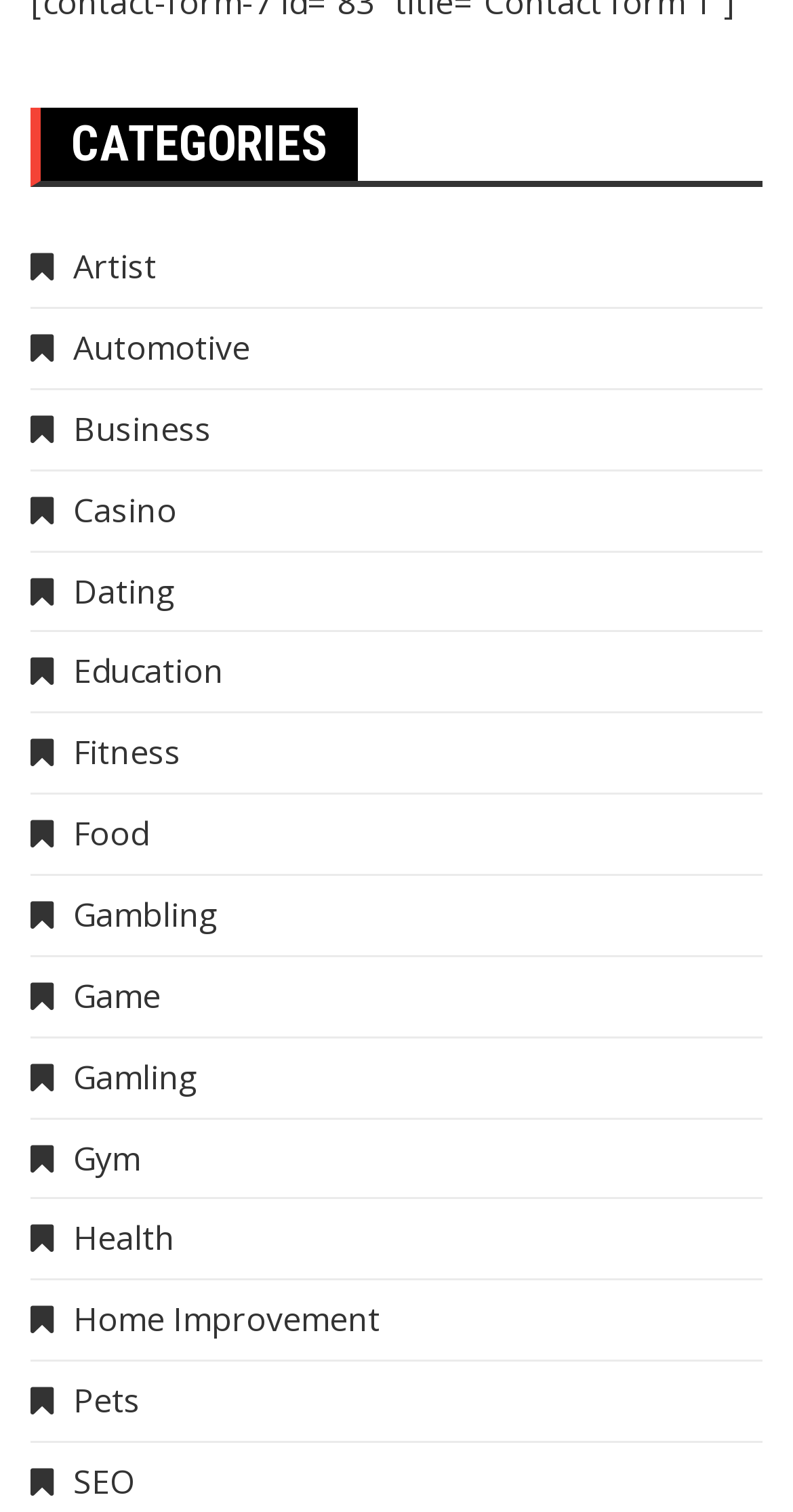Please answer the following question using a single word or phrase: 
Is 'Gambling' a listed category?

Yes